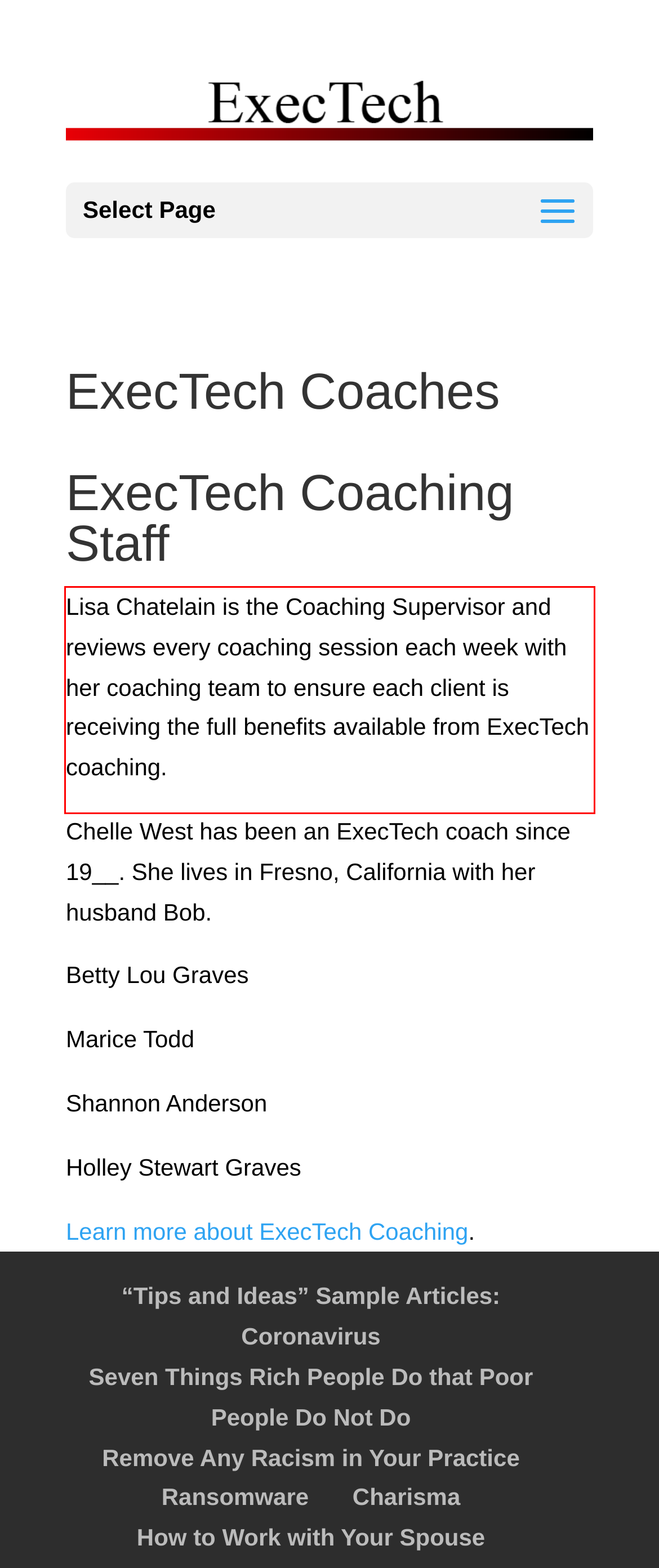Within the provided webpage screenshot, find the red rectangle bounding box and perform OCR to obtain the text content.

Lisa Chatelain is the Coaching Supervisor and reviews every coaching session each week with her coaching team to ensure each client is receiving the full benefits available from ExecTech coaching.